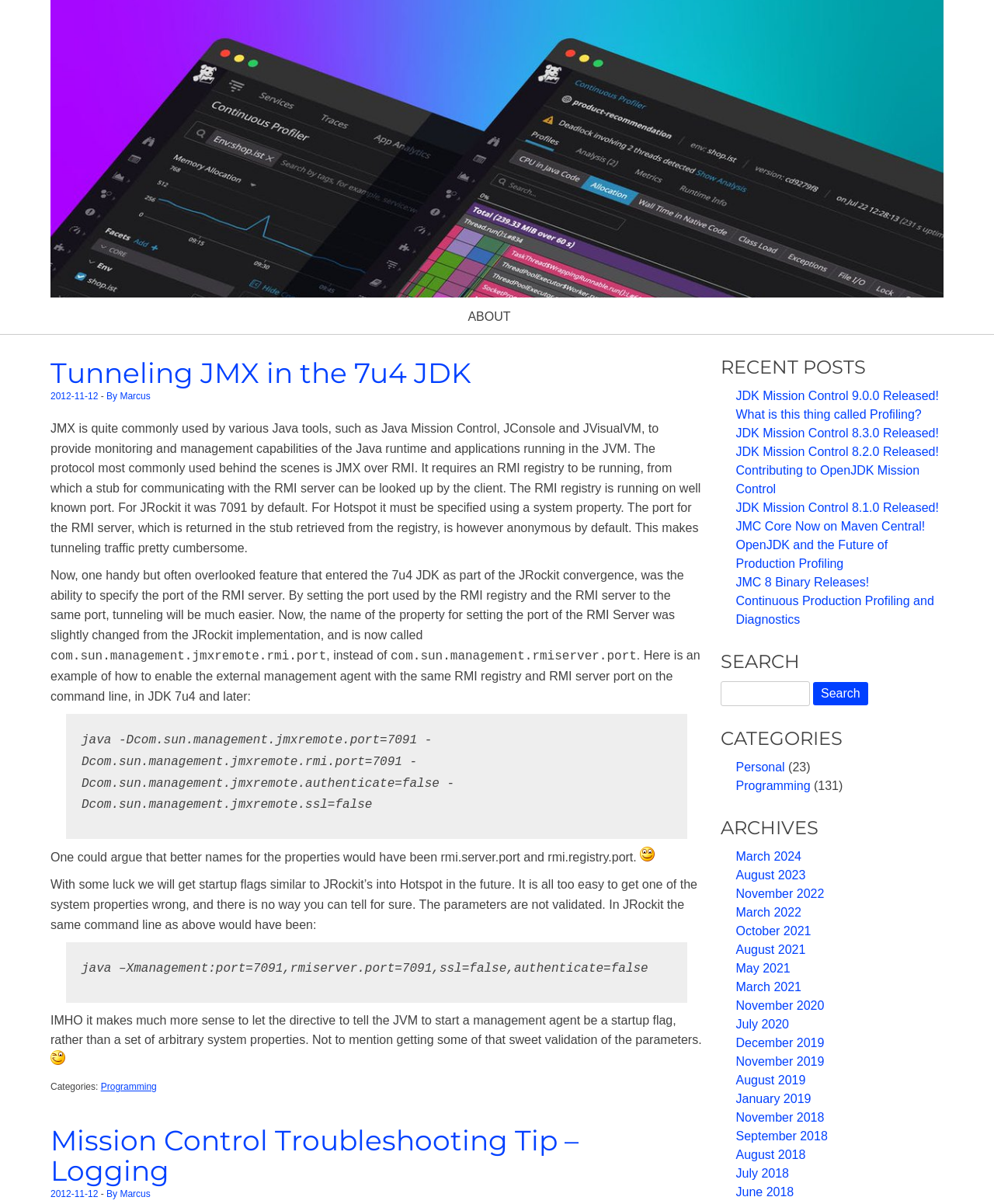Determine the bounding box coordinates for the UI element described. Format the coordinates as (top-left x, top-left y, bottom-right x, bottom-right y) and ensure all values are between 0 and 1. Element description: Terms of Service

None